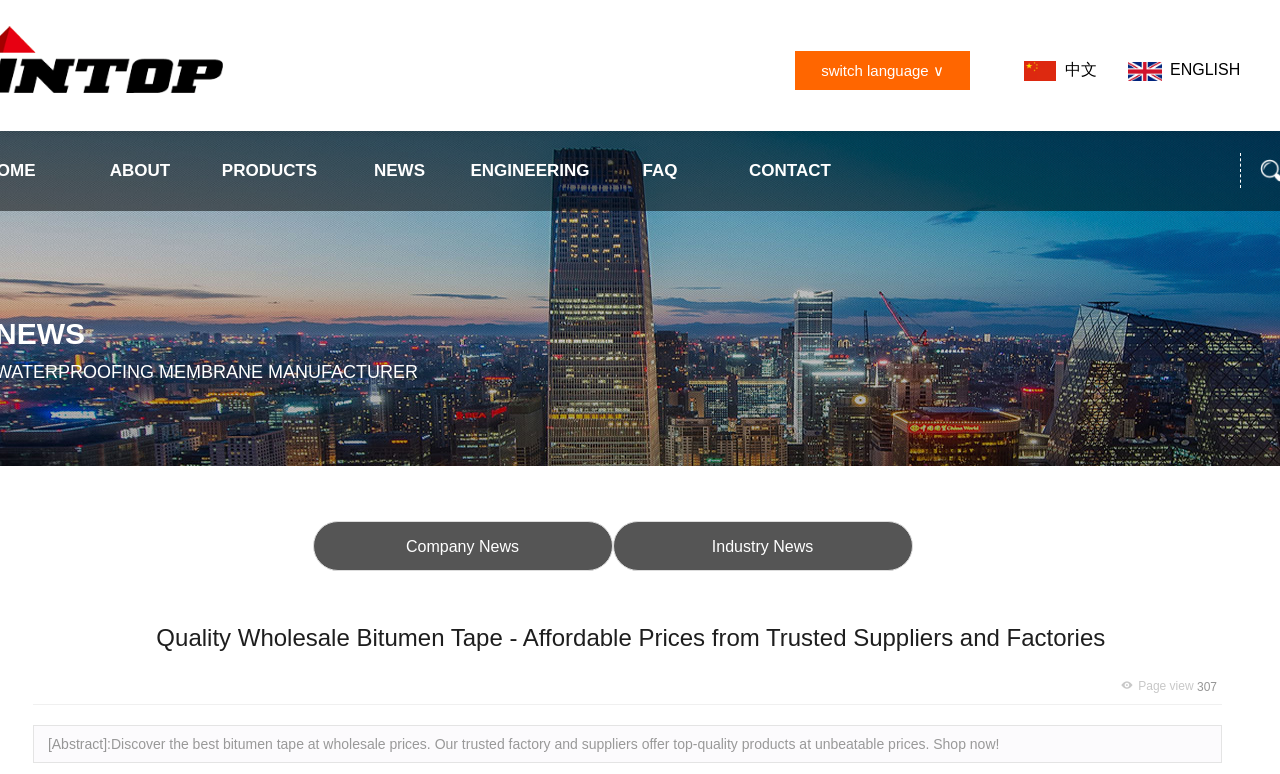Please give a concise answer to this question using a single word or phrase: 
What is the category of products offered?

Bitumen Tape